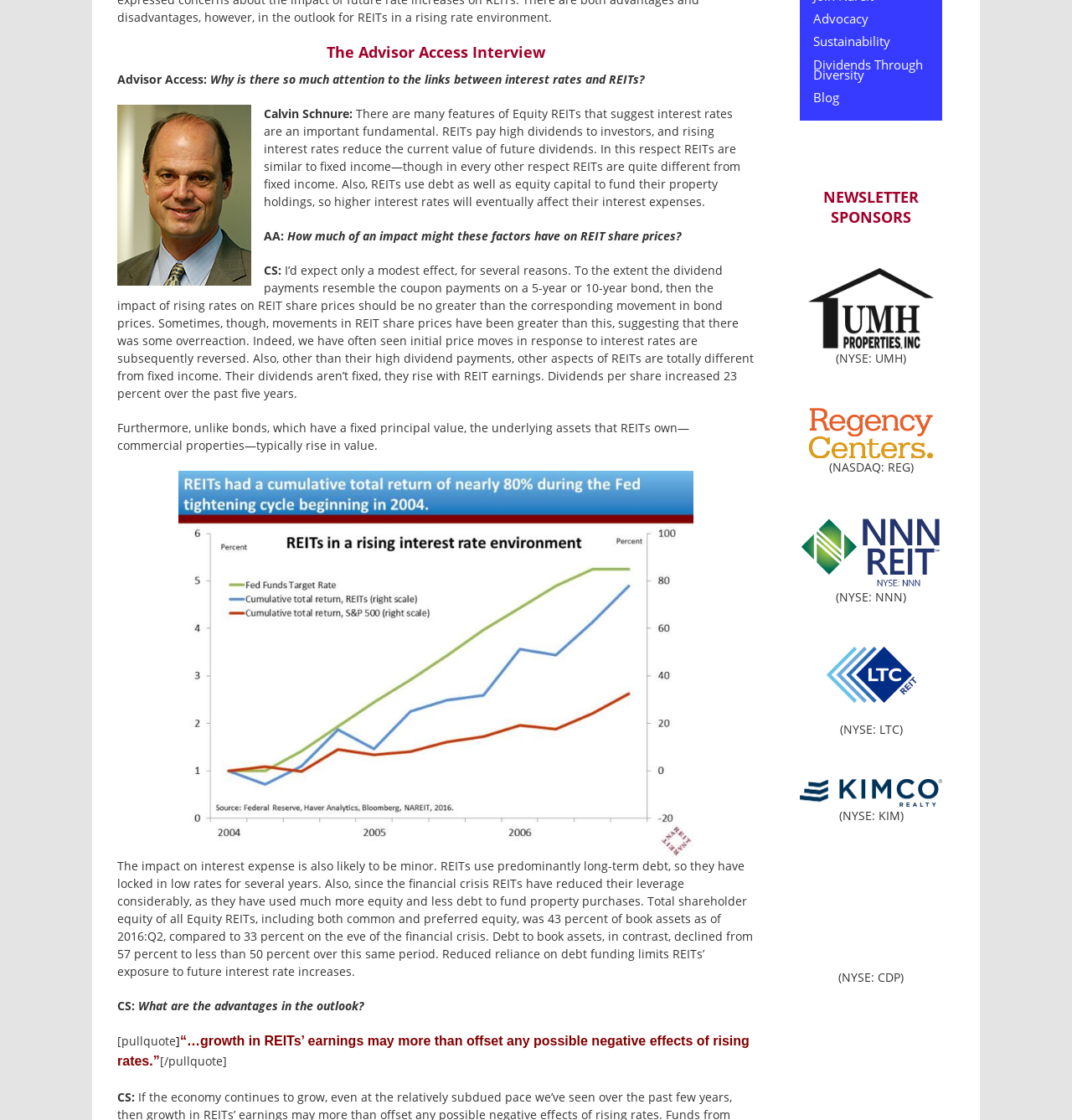Identify the bounding box coordinates of the HTML element based on this description: "Blog".

[0.759, 0.079, 0.783, 0.095]